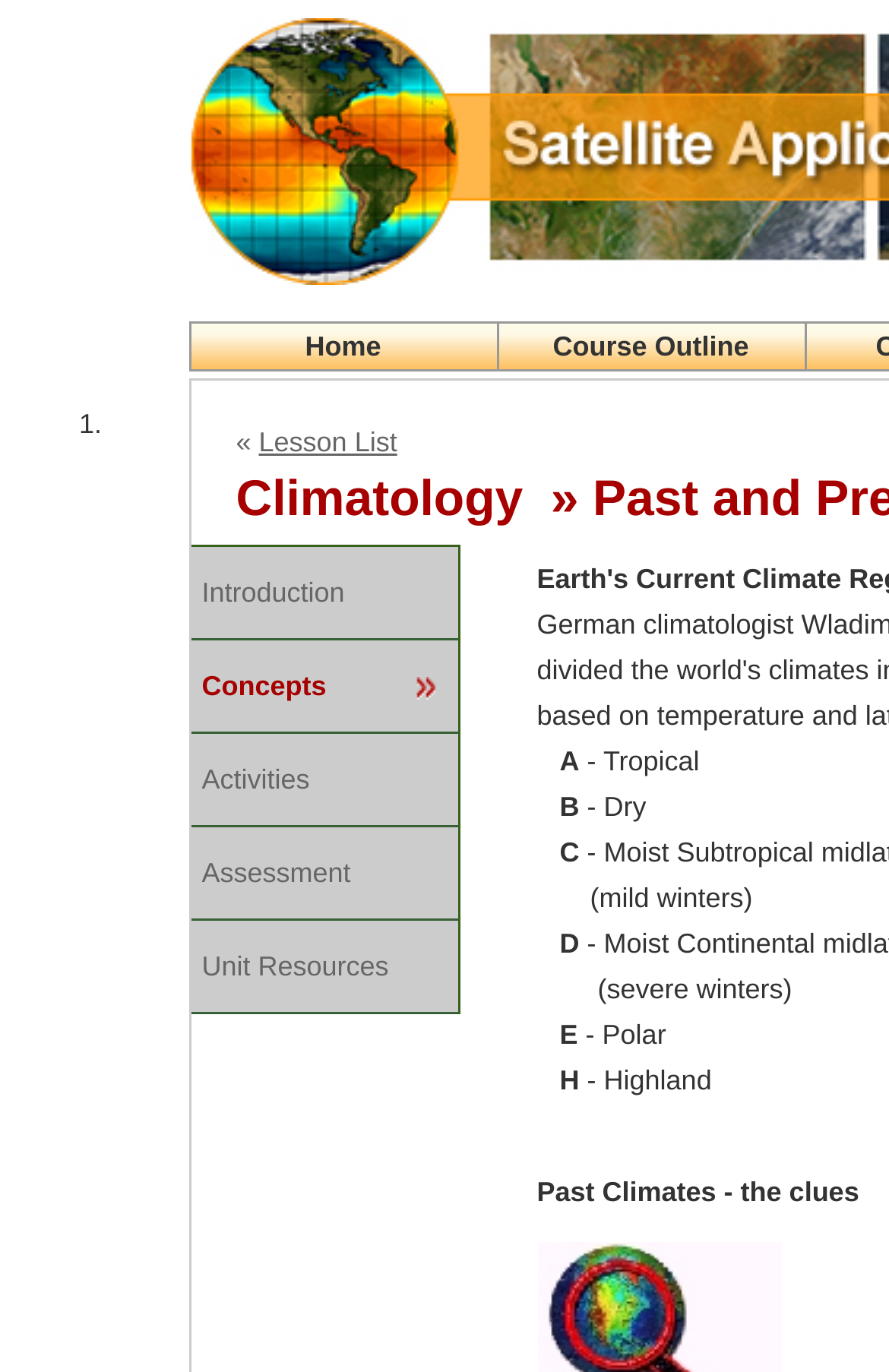How many StaticText elements are there in the webpage?
Look at the image and answer with only one word or phrase.

14